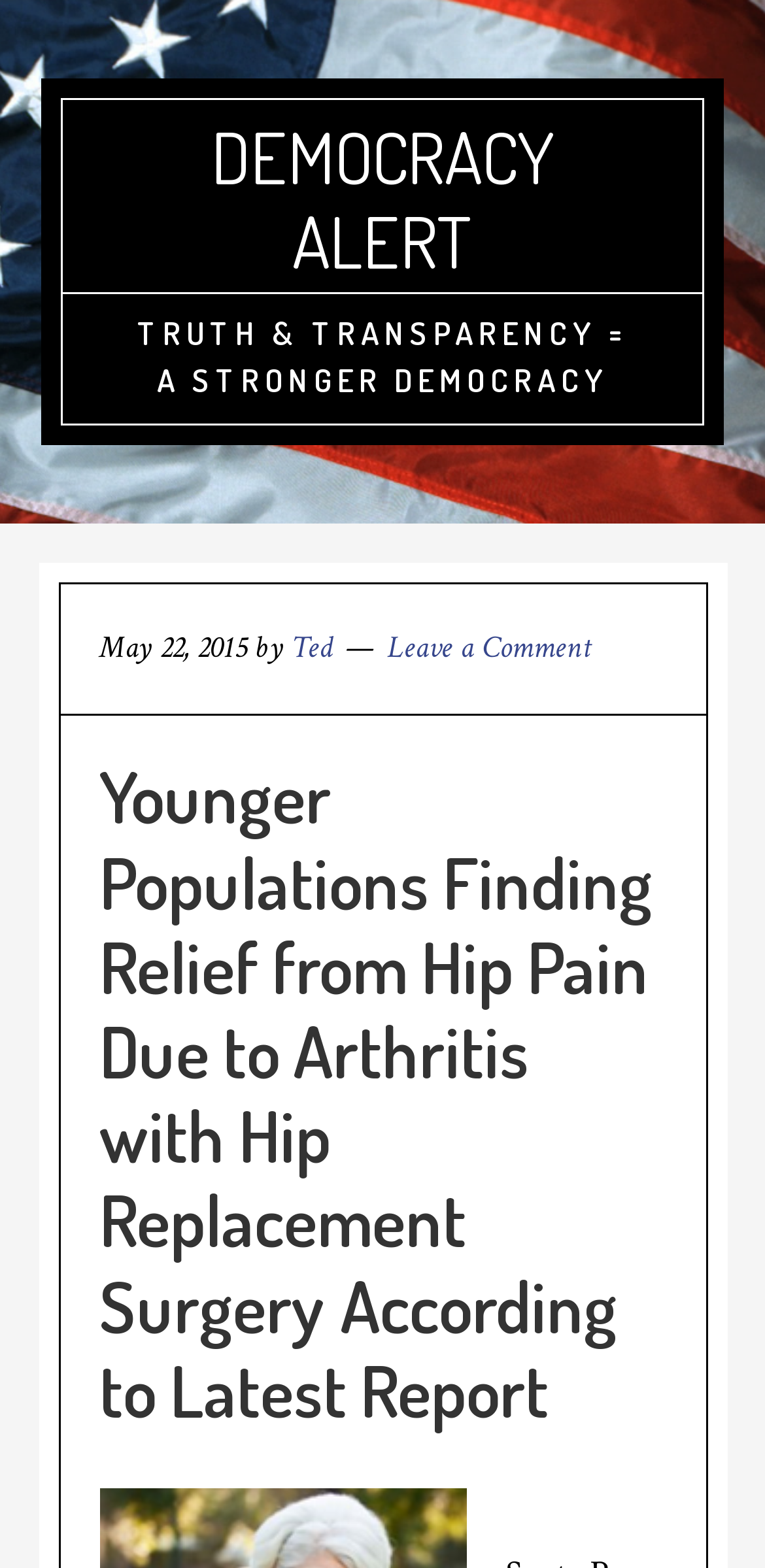Ascertain the bounding box coordinates for the UI element detailed here: "Democracy Alert". The coordinates should be provided as [left, top, right, bottom] with each value being a float between 0 and 1.

[0.276, 0.071, 0.724, 0.183]